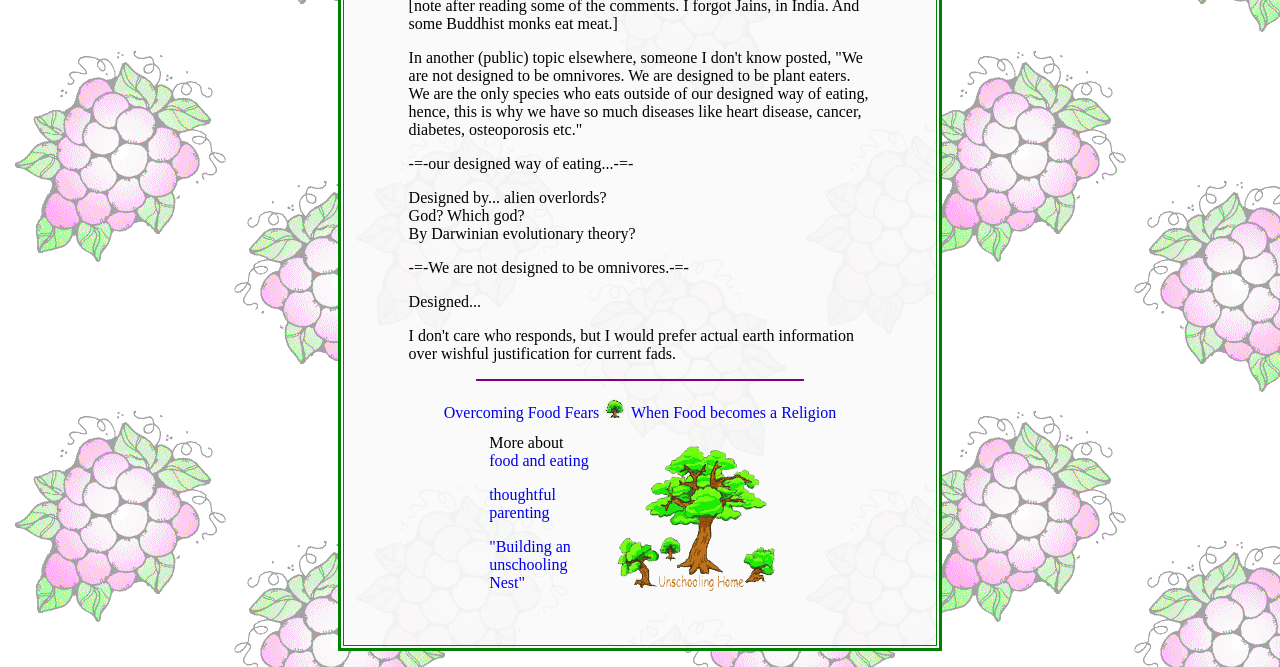Please respond to the question using a single word or phrase:
What is the orientation of the separator?

Horizontal